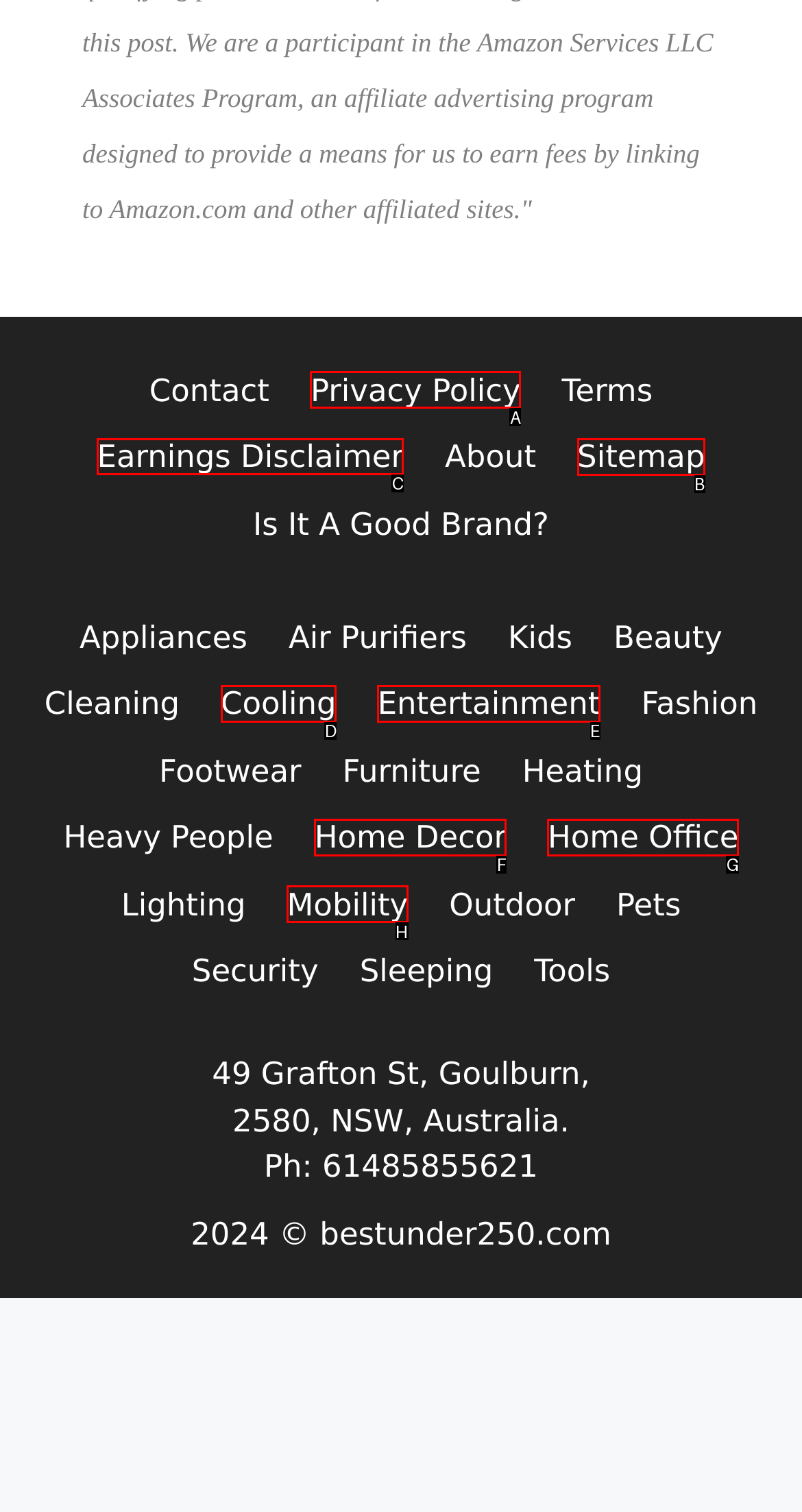To complete the task: Read the article about privacy concerns, which option should I click? Answer with the appropriate letter from the provided choices.

None